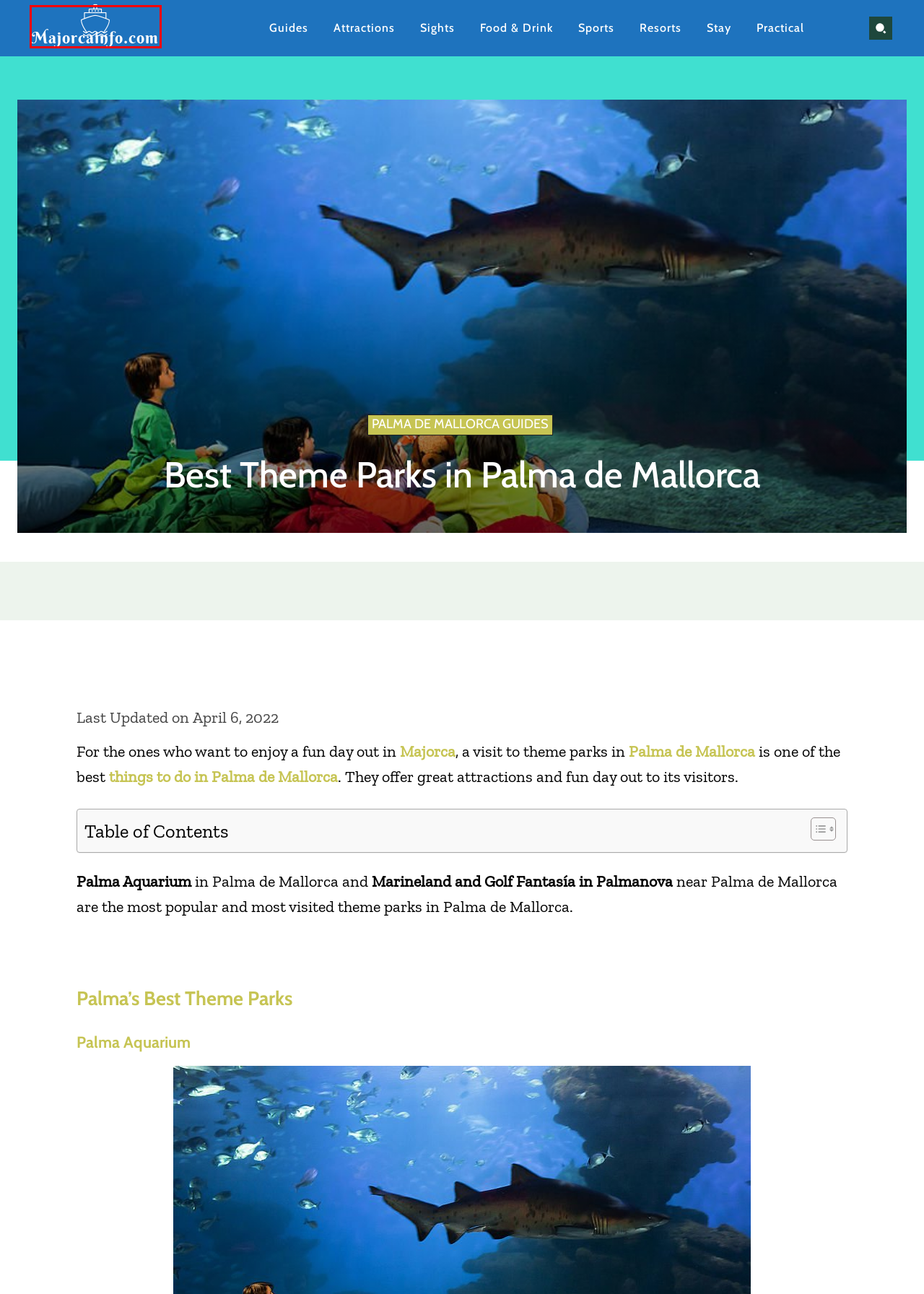Given a screenshot of a webpage with a red bounding box highlighting a UI element, determine which webpage description best matches the new webpage that appears after clicking the highlighted element. Here are the candidates:
A. Tourist Information Archives - Majorca Info
B. Travel Guide & Holidays to Majorca - Mallorca 2024
C. Palma de Mallorca: Holidays, Top Things to Do See + Advice
D. Privacy Policy | majorcainfo.com
E. Palma de Mallorca Guides Archives - Majorca Info
F. Top 14 Holiday Resorts & Destinations in Majorca + Advice
G. Things to Do in Palma de Mallorca (Main Attractions + Insider Guide)
H. Accommodation Archives - Majorca Info

B